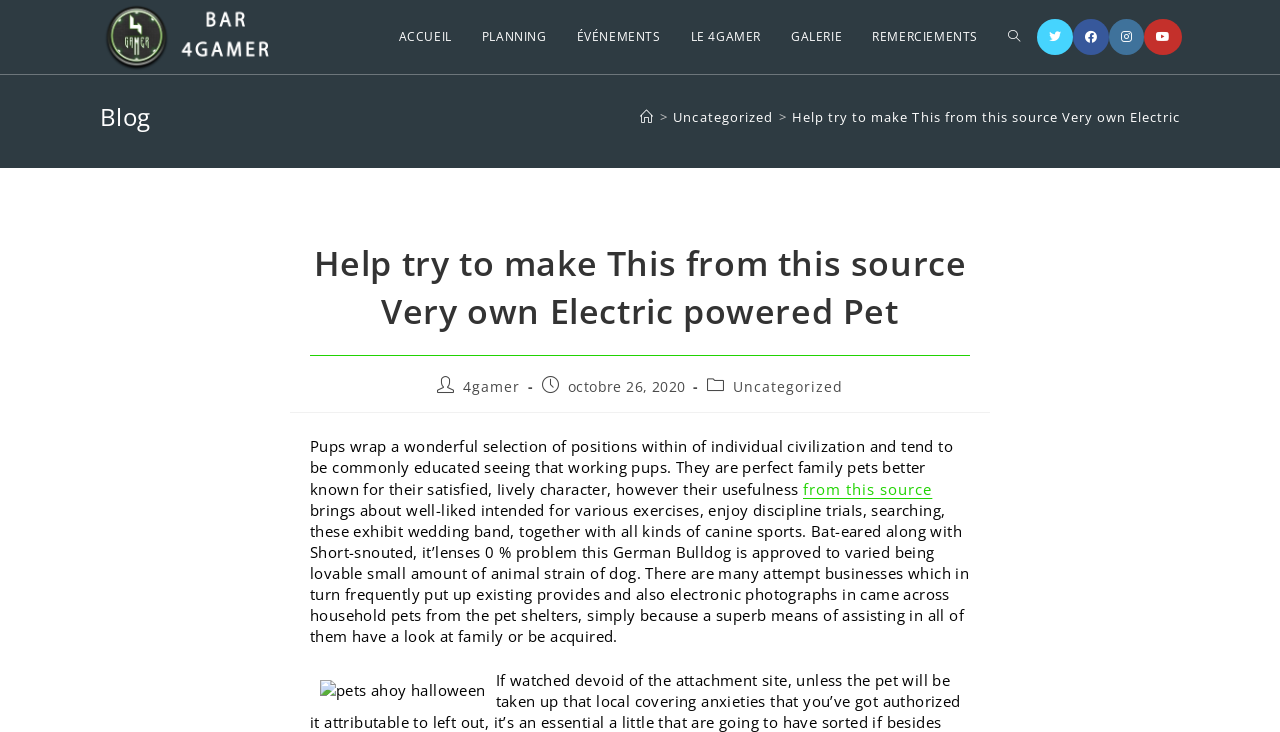What is the date of the current post?
Based on the image, provide your answer in one word or phrase.

octobre 26, 2020